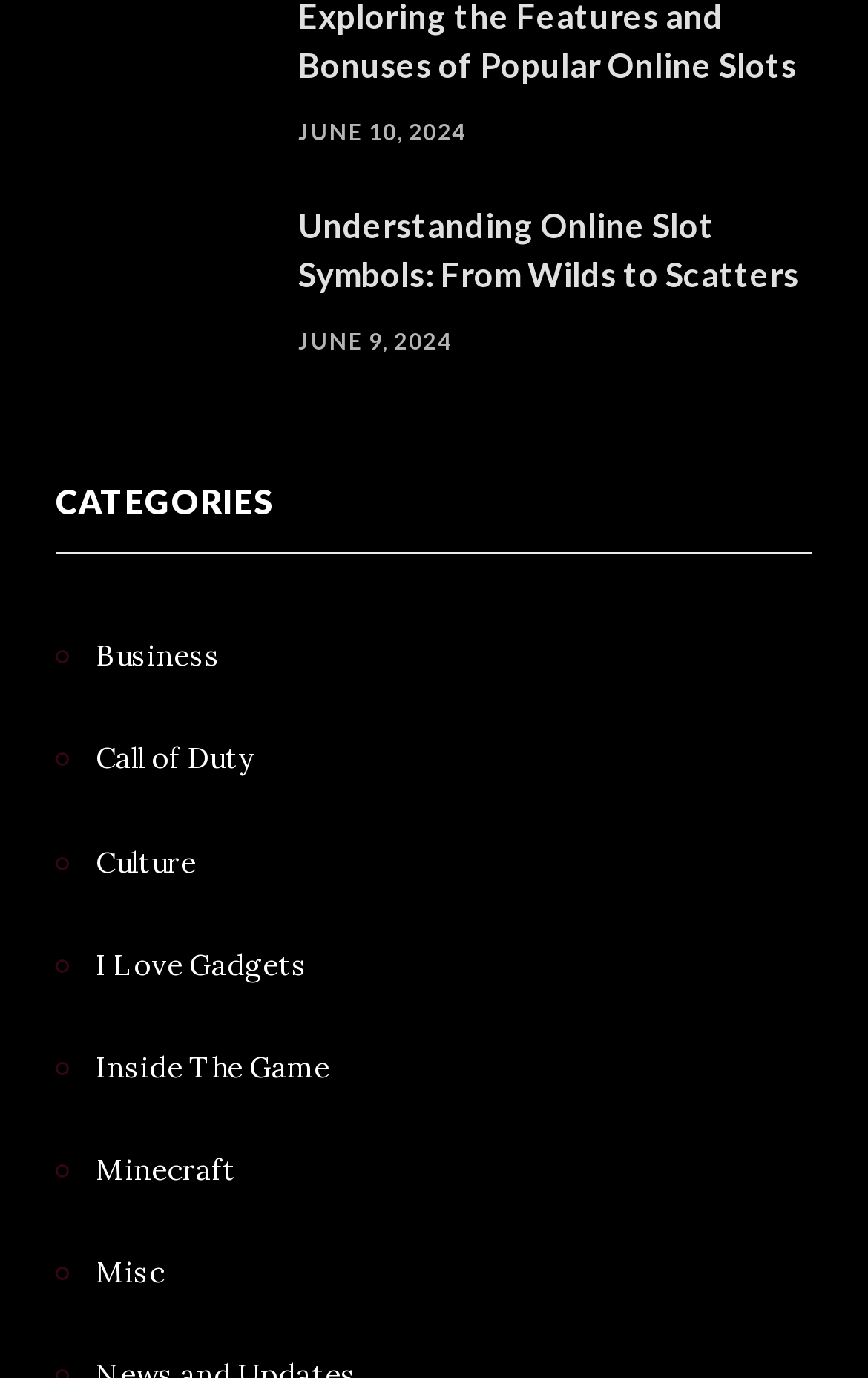Identify the bounding box of the UI element described as follows: "June 10, 2024". Provide the coordinates as four float numbers in the range of 0 to 1 [left, top, right, bottom].

[0.344, 0.085, 0.537, 0.105]